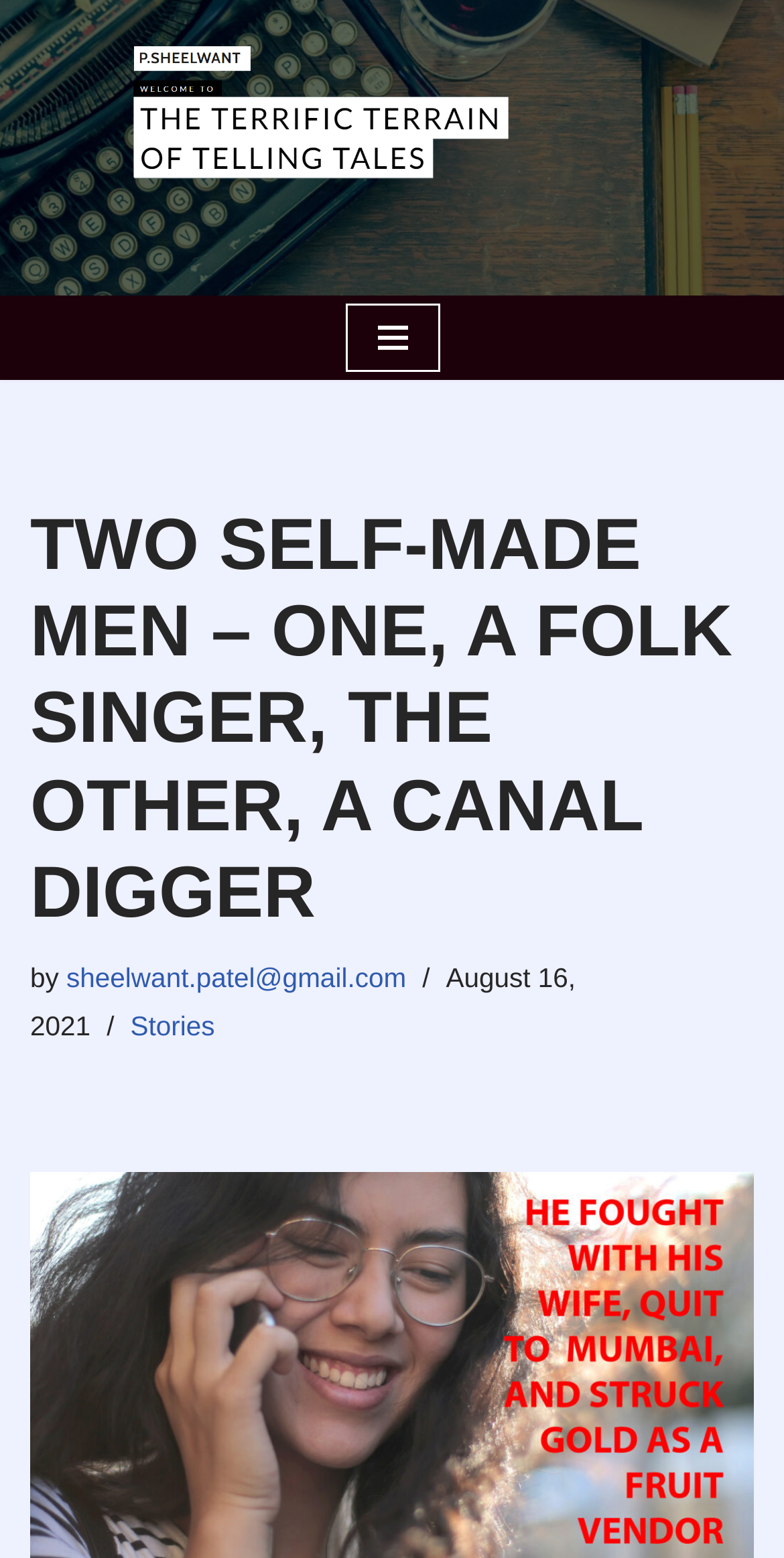Provide a brief response using a word or short phrase to this question:
What is the navigation menu button located?

Top-right corner